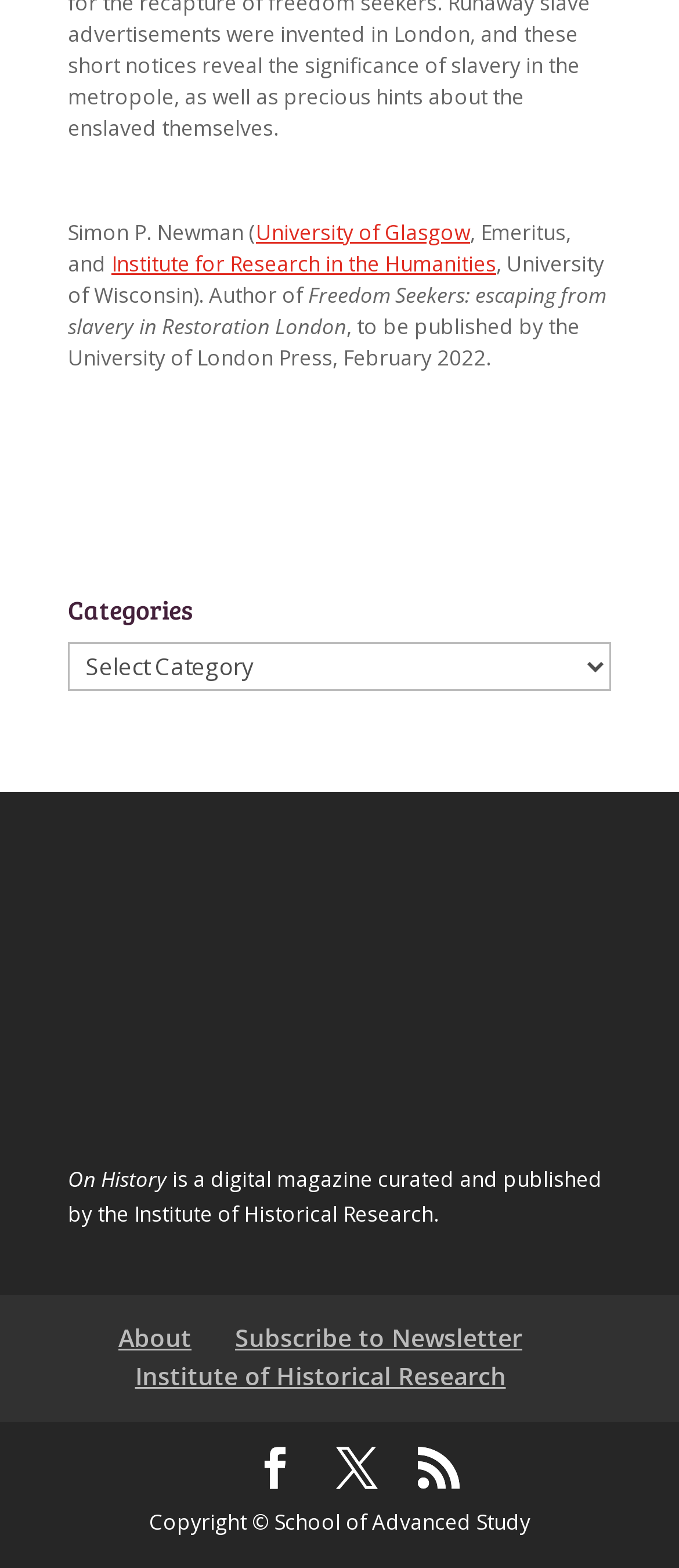Based on the visual content of the image, answer the question thoroughly: What is the name of the university press publishing the book?

The name of the university press publishing the book is mentioned in the text 'to be published by the University of London Press, February 2022.' which is located at the top of the webpage.